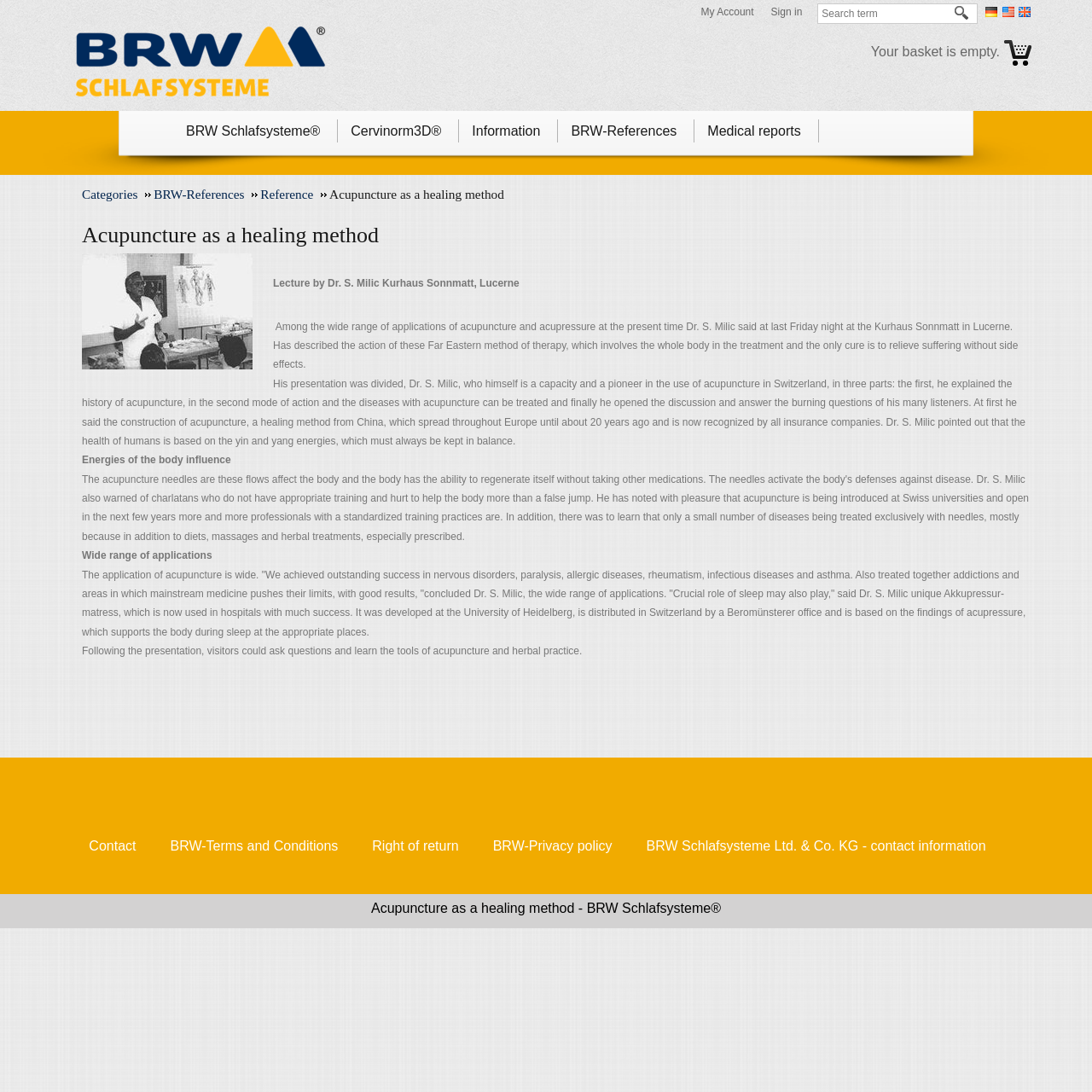What is the name of the company mentioned on the webpage?
Provide an in-depth answer to the question, covering all aspects.

The company name 'BRW Schlafsysteme' is mentioned multiple times on the webpage, including in the links and text content.